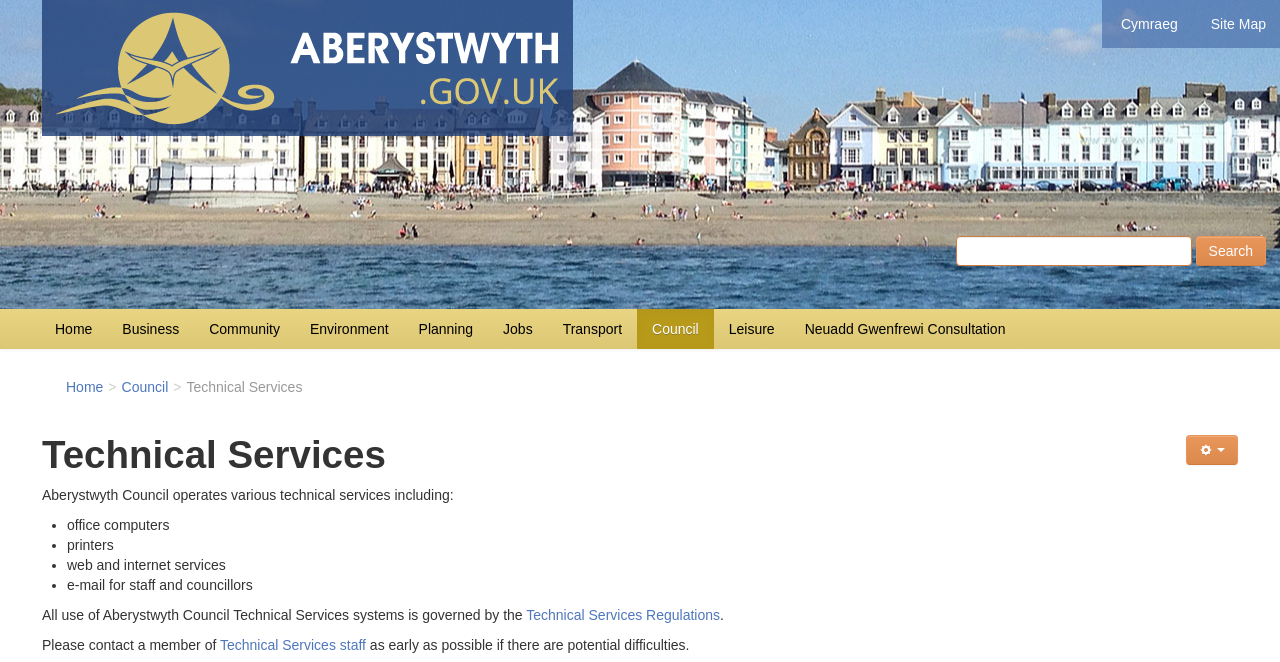Provide an in-depth description of the elements and layout of the webpage.

The webpage is the official website for Aberystwyth Council, providing information about art, recreation, leisure, and events for the area. At the top left corner, there is an image of the Aberystwyth Council logo. On the top right corner, there are three links: "Site Map", "Cymraeg", and a search bar with a "Search" button. 

Below the search bar, there is a horizontal menu with nine links: "Home", "Business", "Community", "Environment", "Planning", "Jobs", "Transport", "Council", and "Leisure". 

Further down, there is a secondary menu with four links: "Home", ">", "Council", and "Technical Services". The main content of the page is headed by "Technical Services" and describes the technical services provided by Aberystwyth Council, including office computers, printers, web and internet services, and e-mail for staff and councillors. 

The page also mentions that all use of Aberystwyth Council Technical Services systems is governed by the Technical Services Regulations, and provides a link to access these regulations. Additionally, it advises users to contact Technical Services staff as early as possible if there are potential difficulties.